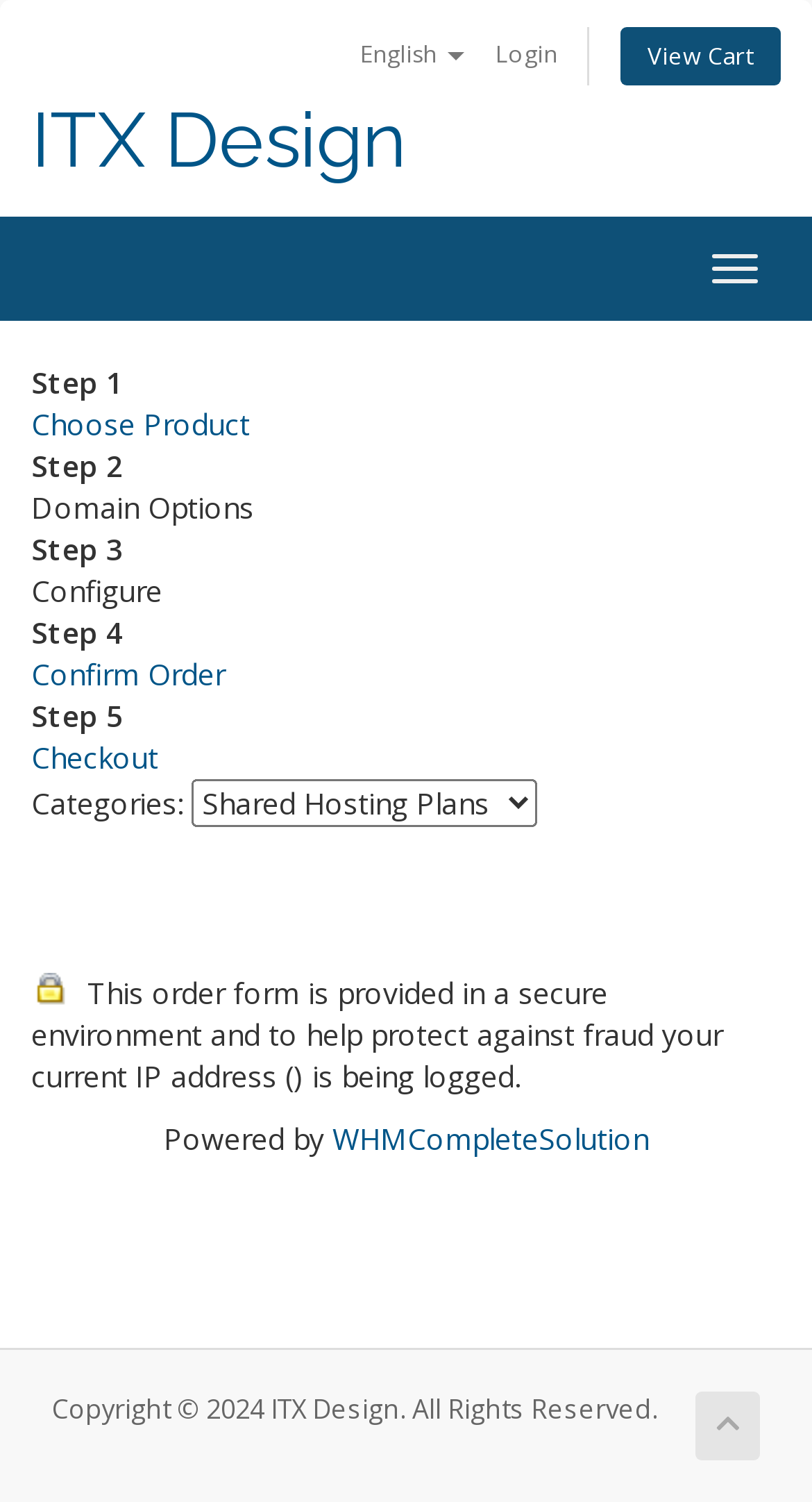Identify the bounding box coordinates for the UI element described as: "Toggle navigation".

[0.849, 0.155, 0.962, 0.202]